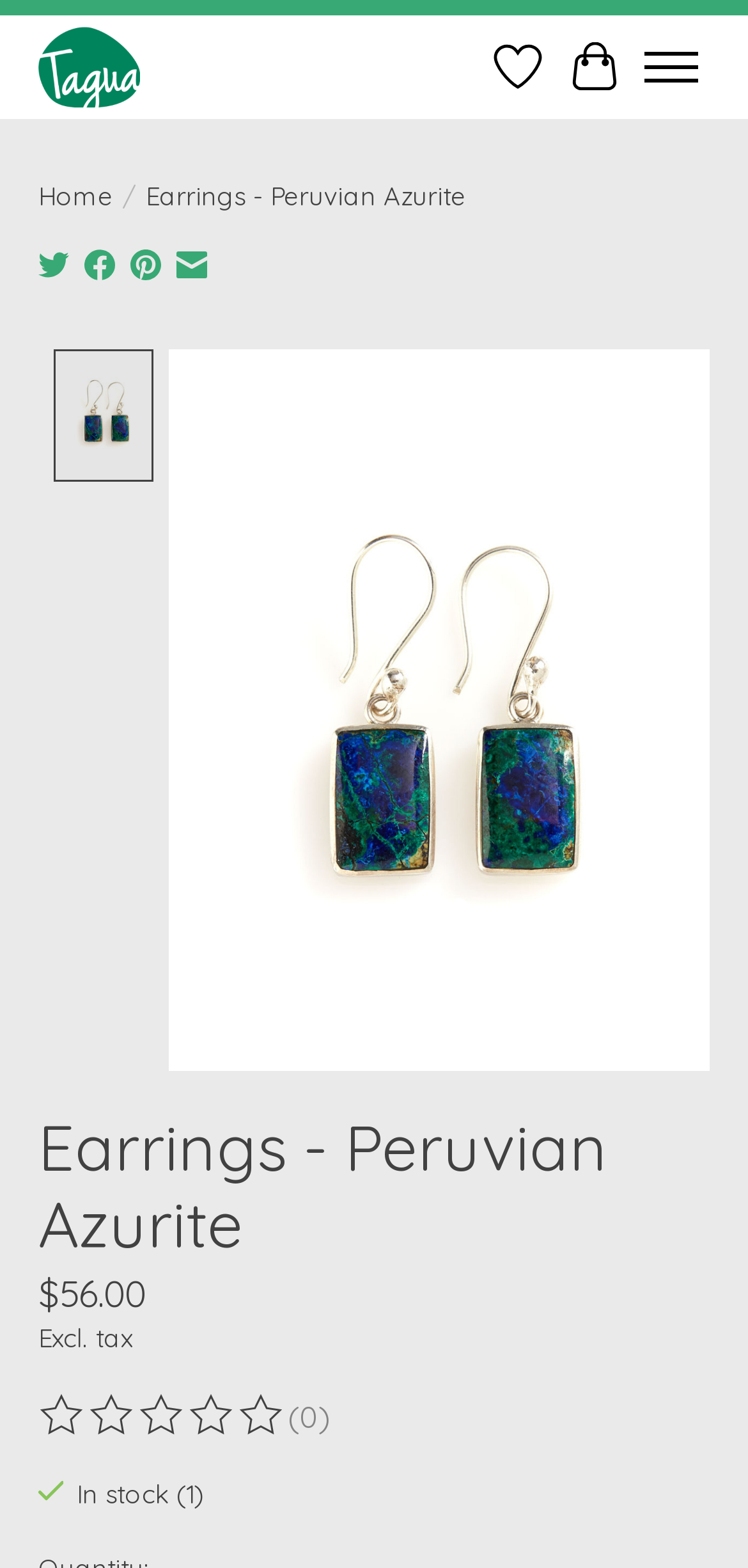Please find the bounding box coordinates of the clickable region needed to complete the following instruction: "Go to wishlist". The bounding box coordinates must consist of four float numbers between 0 and 1, i.e., [left, top, right, bottom].

[0.641, 0.027, 0.744, 0.059]